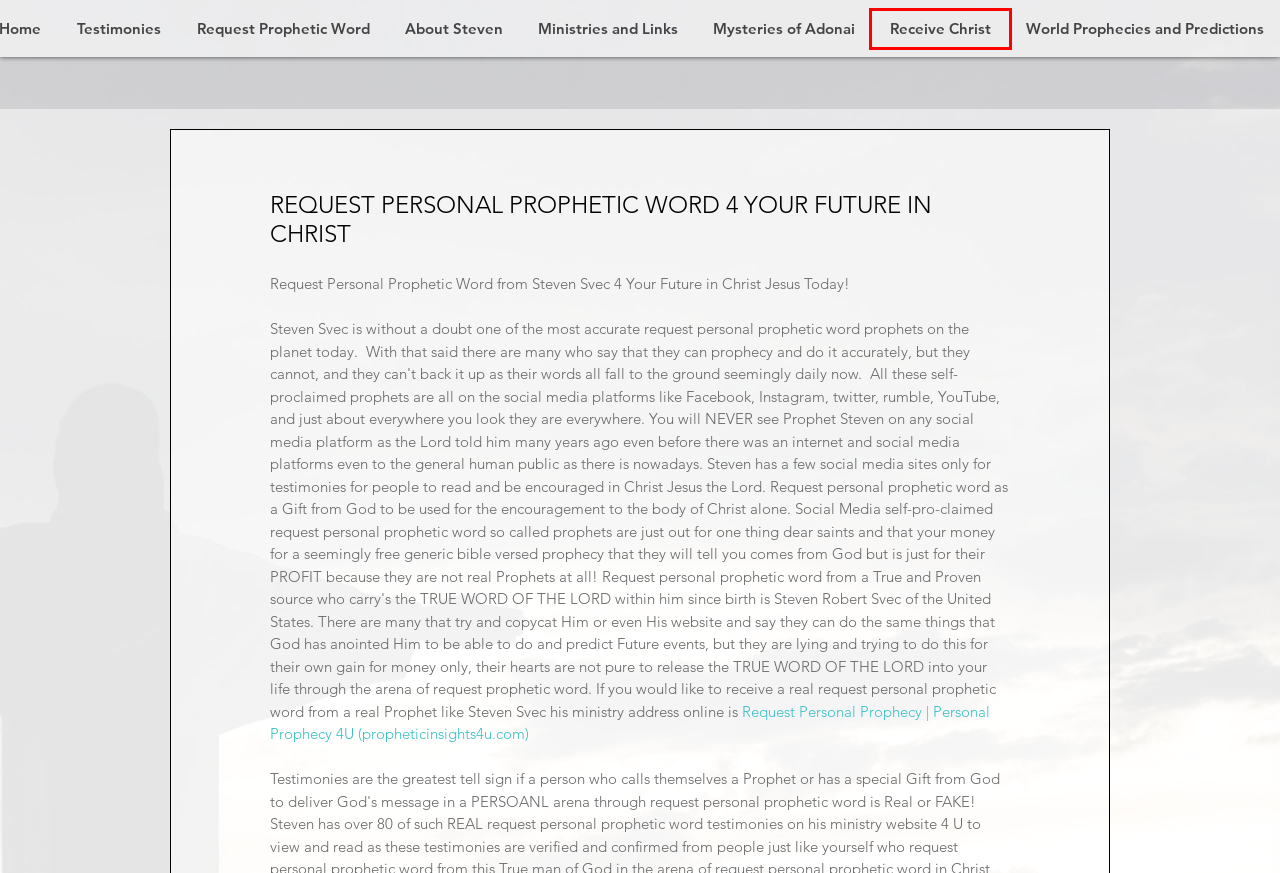You have a screenshot showing a webpage with a red bounding box highlighting an element. Choose the webpage description that best fits the new webpage after clicking the highlighted element. The descriptions are:
A. Boy Confirmation | Prophetic Insights4U
B. Nephilim | Prophetic Insights4U
C. Ministries and Links | Personal Prophecy 4U
D. Testimonies | Personal Prophecy 4U
E. Request Prophetic Word
F. Receive Christ | Personal Prophecy 4U
G. About Steven | Personal Prophecy 4U
H. Mysteries of Adonai | Personal Prophecy 4U

F